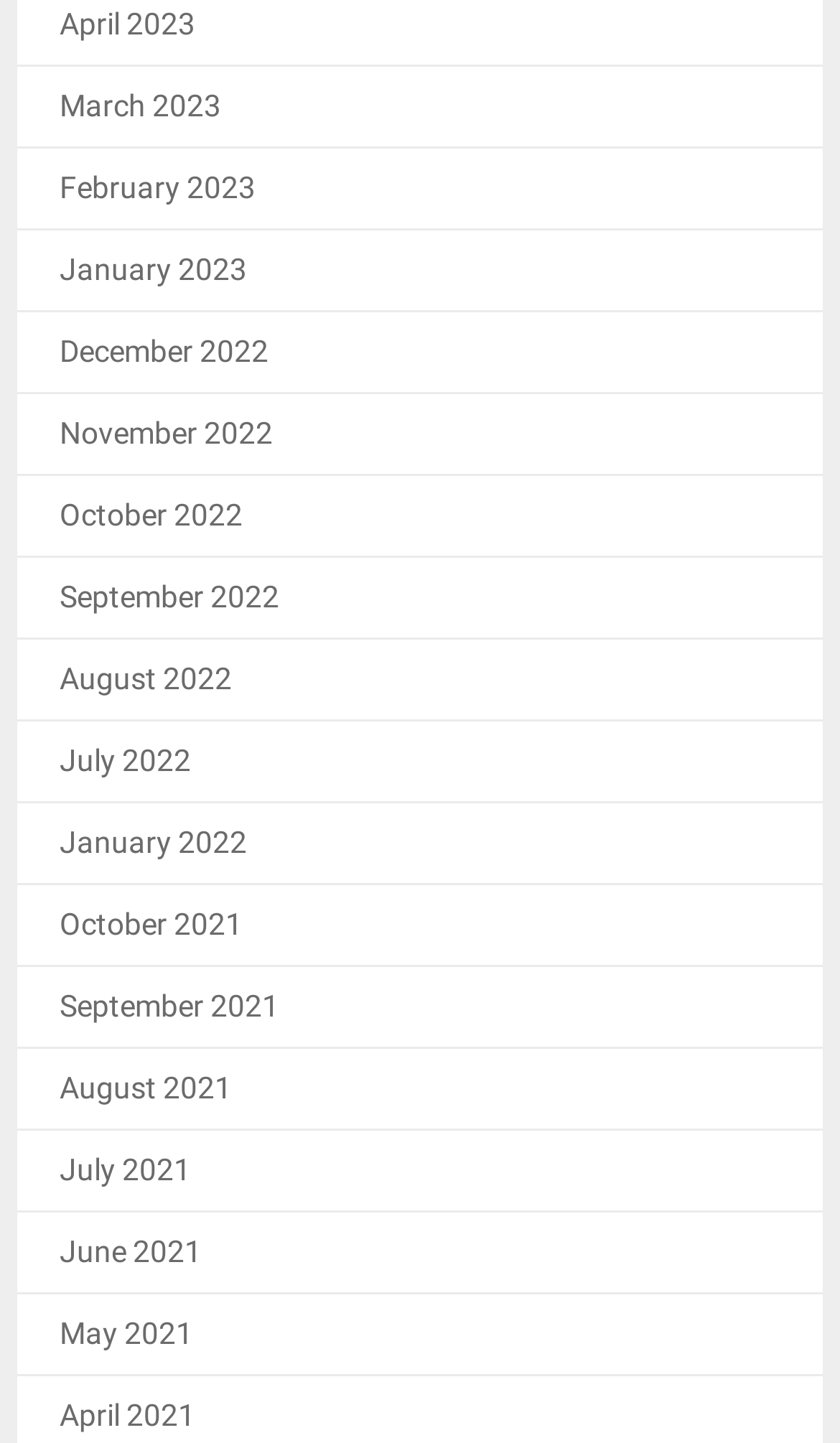Locate the bounding box coordinates of the element that should be clicked to execute the following instruction: "view April 2023".

[0.071, 0.005, 0.233, 0.029]